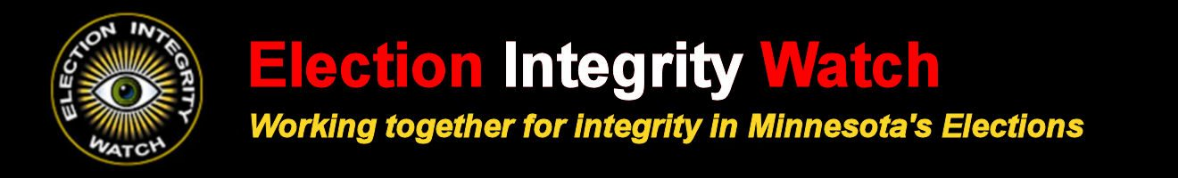What is the slogan of Election Integrity Watch?
Could you answer the question with a detailed and thorough explanation?

The slogan of Election Integrity Watch is 'Working together for integrity in Minnesota's Elections', which is written in contrasting yellow and emphasizes the organization's focus on promoting integrity in elections across Minnesota.